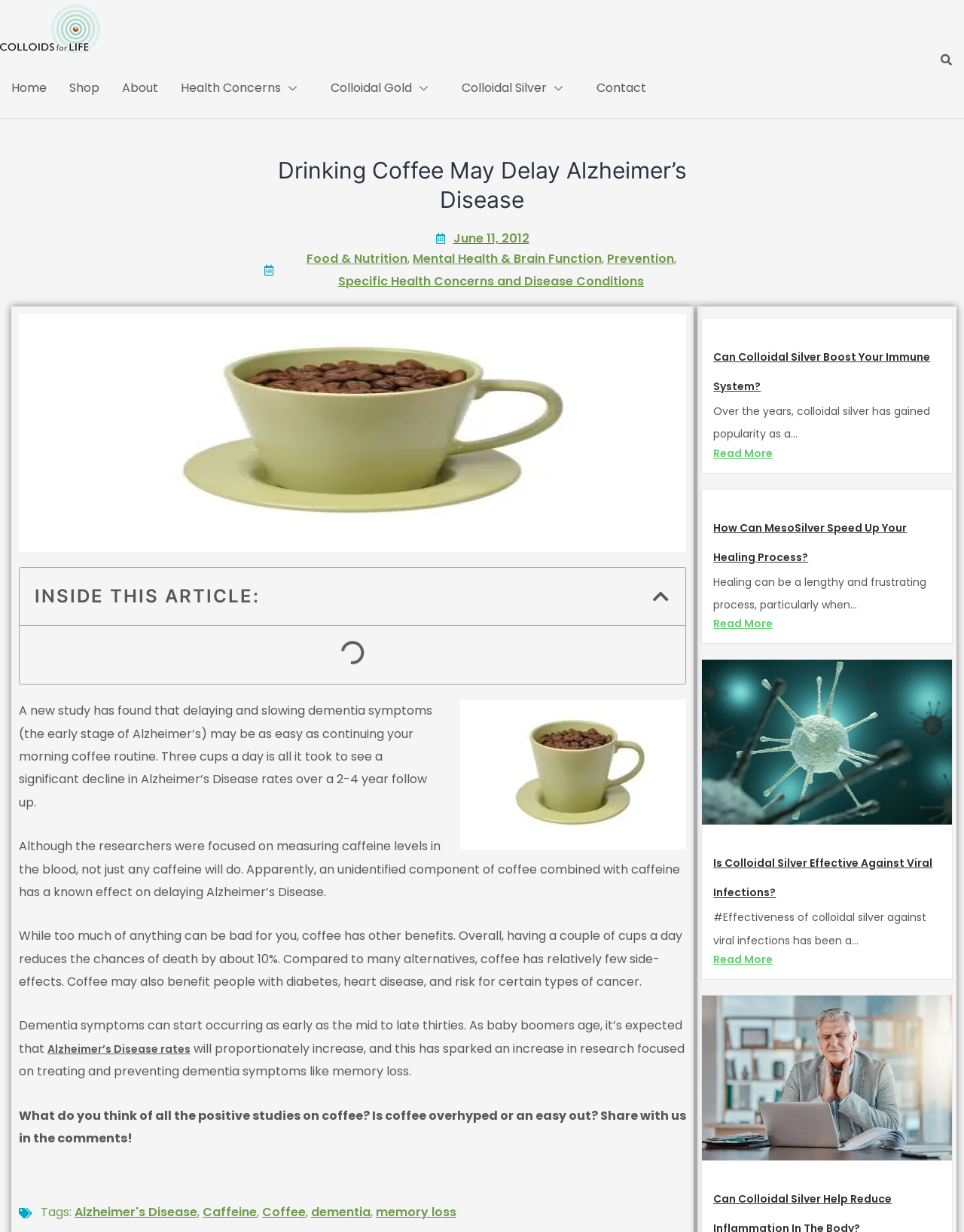How many related articles are there?
Look at the image and respond to the question as thoroughly as possible.

I scrolled down the page and found three related articles with headings 'Can Colloidal Silver Boost Your Immune System?', 'How Can MesoSilver Speed Up Your Healing Process?', and 'Is Colloidal Silver Effective Against Viral Infections?'.